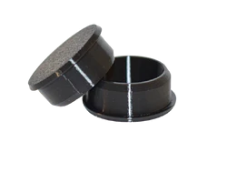Explain the image thoroughly, mentioning every notable detail.

The image showcases a pair of black swingarm plugs, a motorcycle accessory designed to fit snugly into the swingarm of a bike. These plugs not only provide a sleek, finished look to the swingarm but also serve a practical function, helping to protect it from dirt, debris, and contaminants. The plugs are crafted from durable materials to ensure longevity and reliability on the road. Perfect for motorcycle enthusiasts looking to enhance both the aesthetics and functionality of their bike, these plugs are available for purchase, reflecting a regular price of $15.